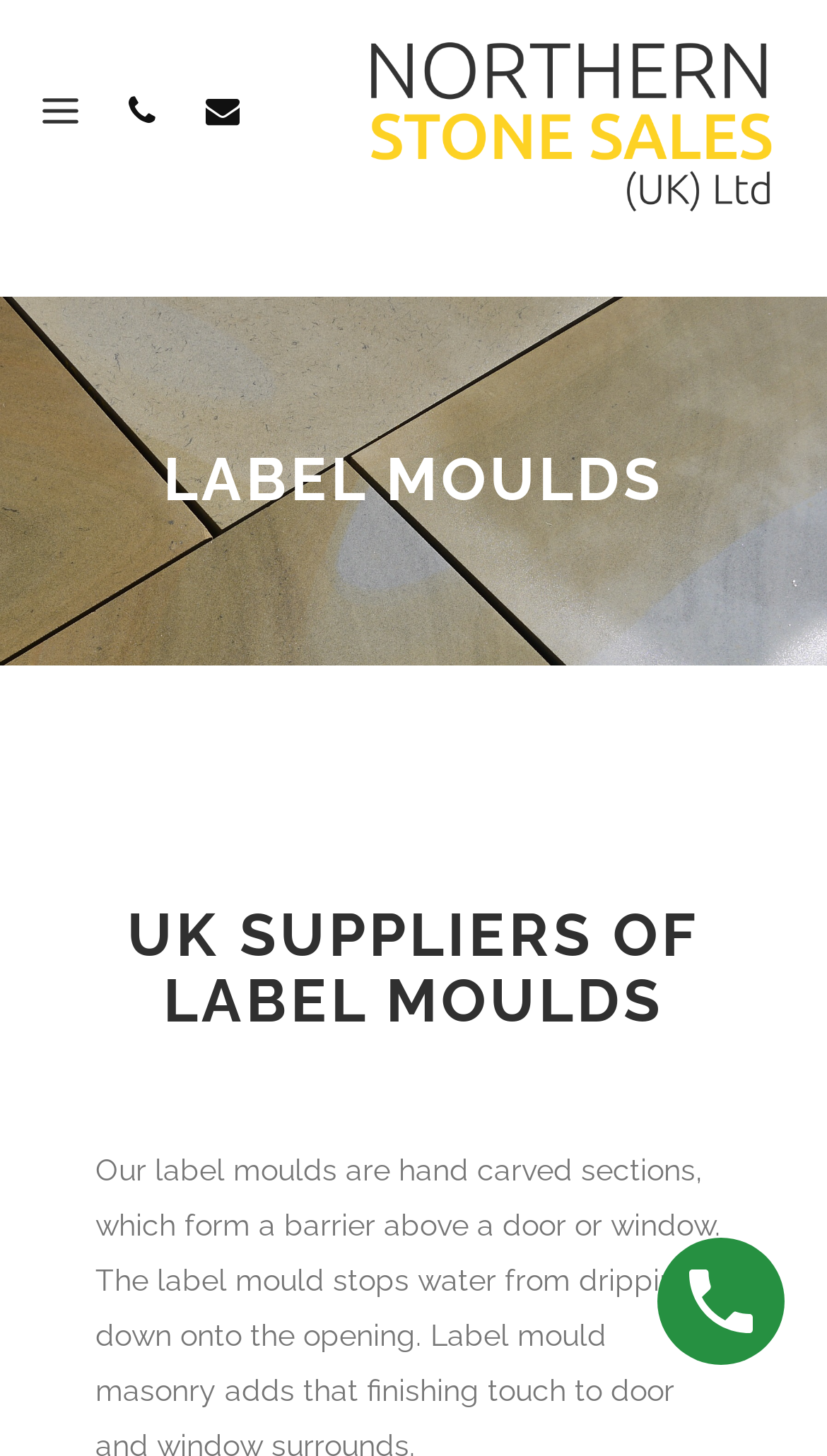What is the purpose of the 140mm bed moulds? Refer to the image and provide a one-word or short phrase answer.

Block work coursing